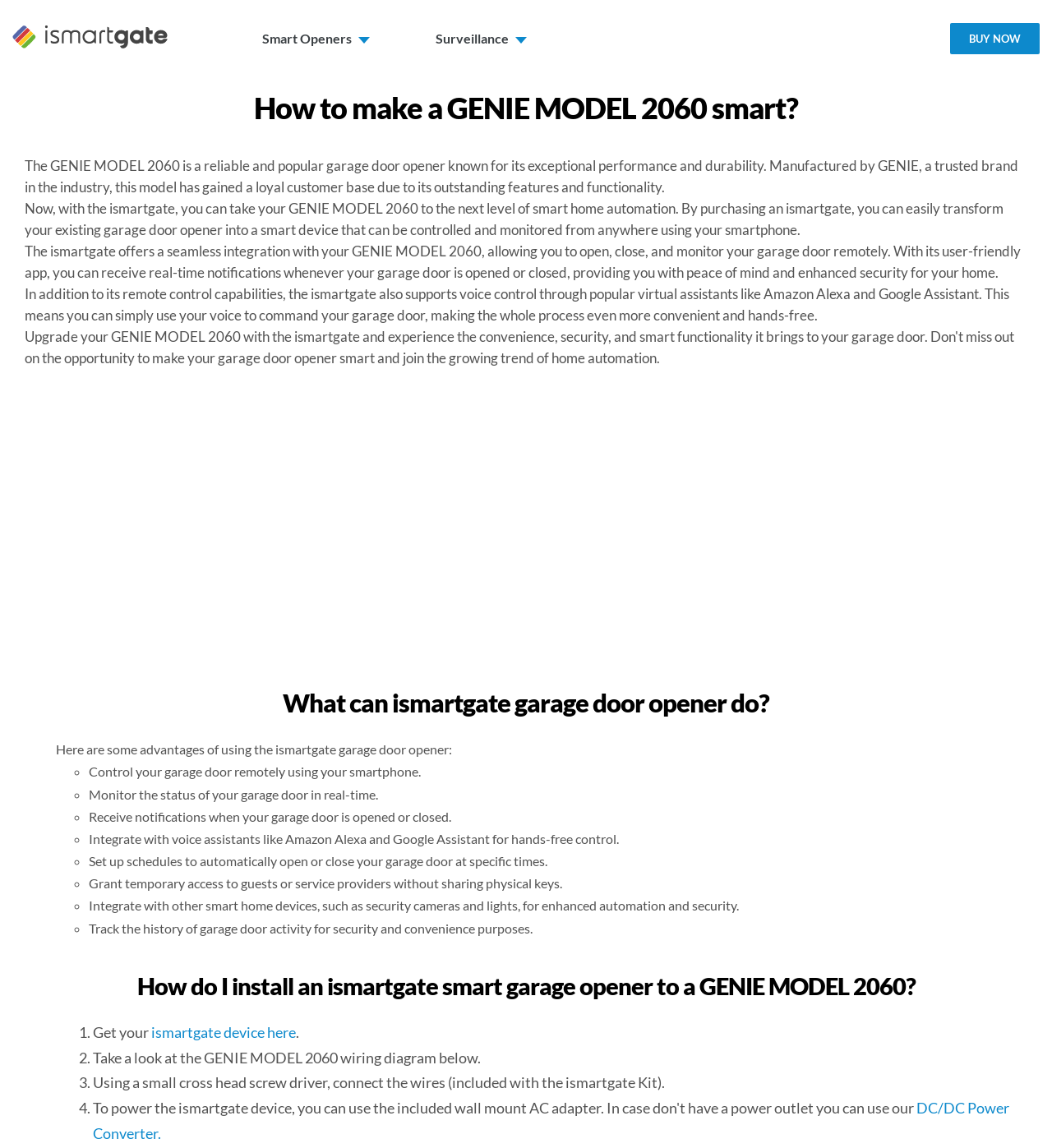Locate the primary headline on the webpage and provide its text.

How to make a GENIE MODEL 2060 smart?